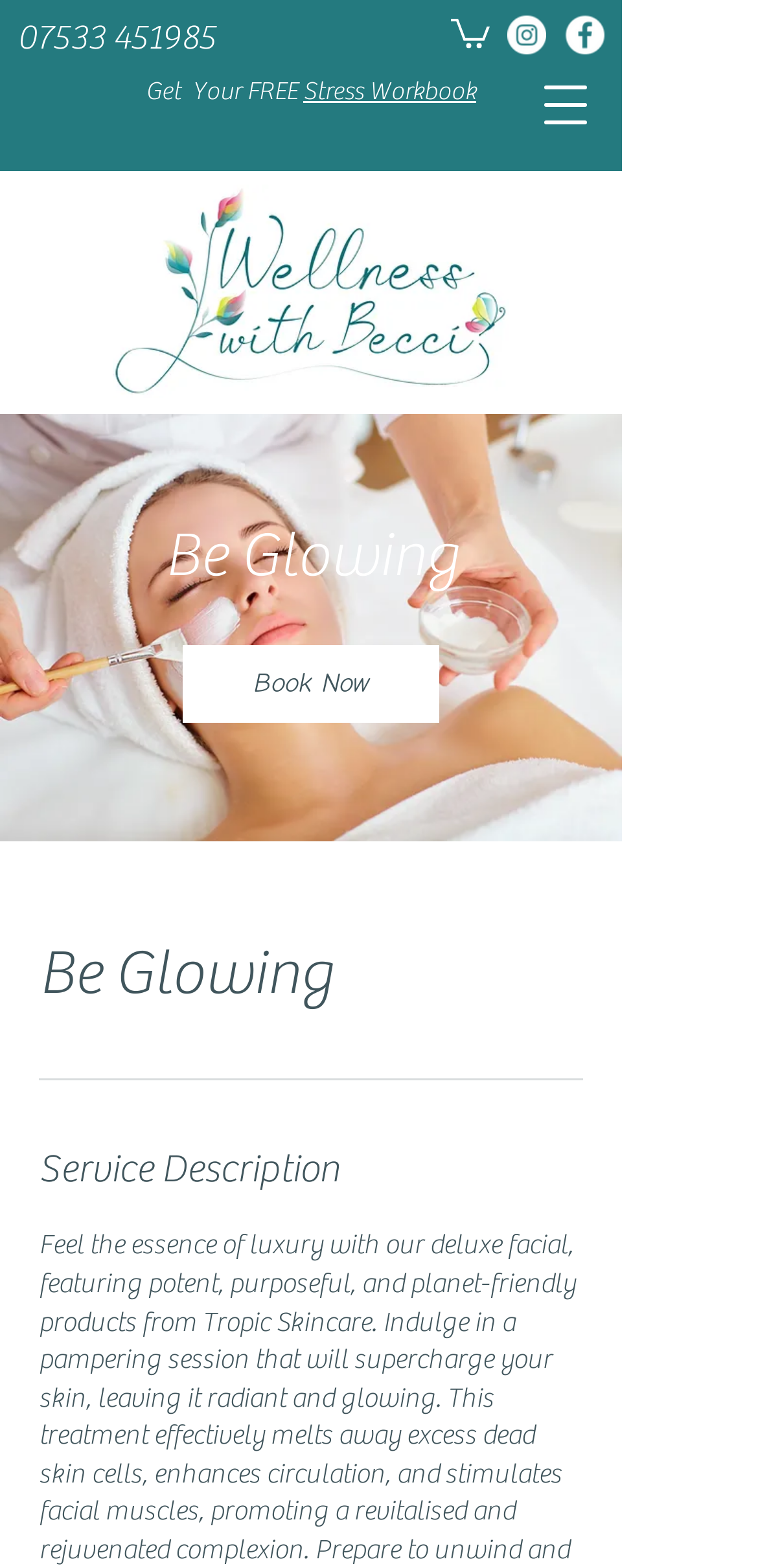What is the name of the social media platform with an icon?
Give a one-word or short phrase answer based on the image.

Instagram